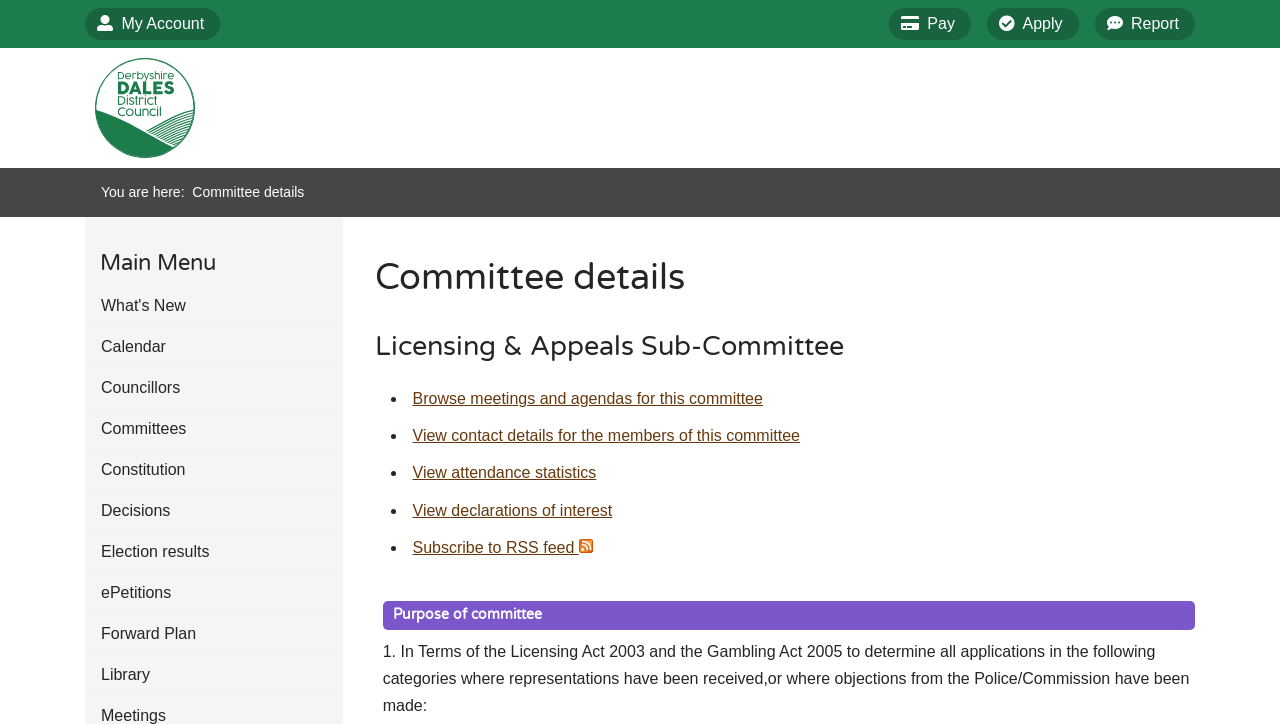Identify the bounding box coordinates of the area that should be clicked in order to complete the given instruction: "Browse meetings and agendas for this committee". The bounding box coordinates should be four float numbers between 0 and 1, i.e., [left, top, right, bottom].

[0.322, 0.539, 0.596, 0.562]